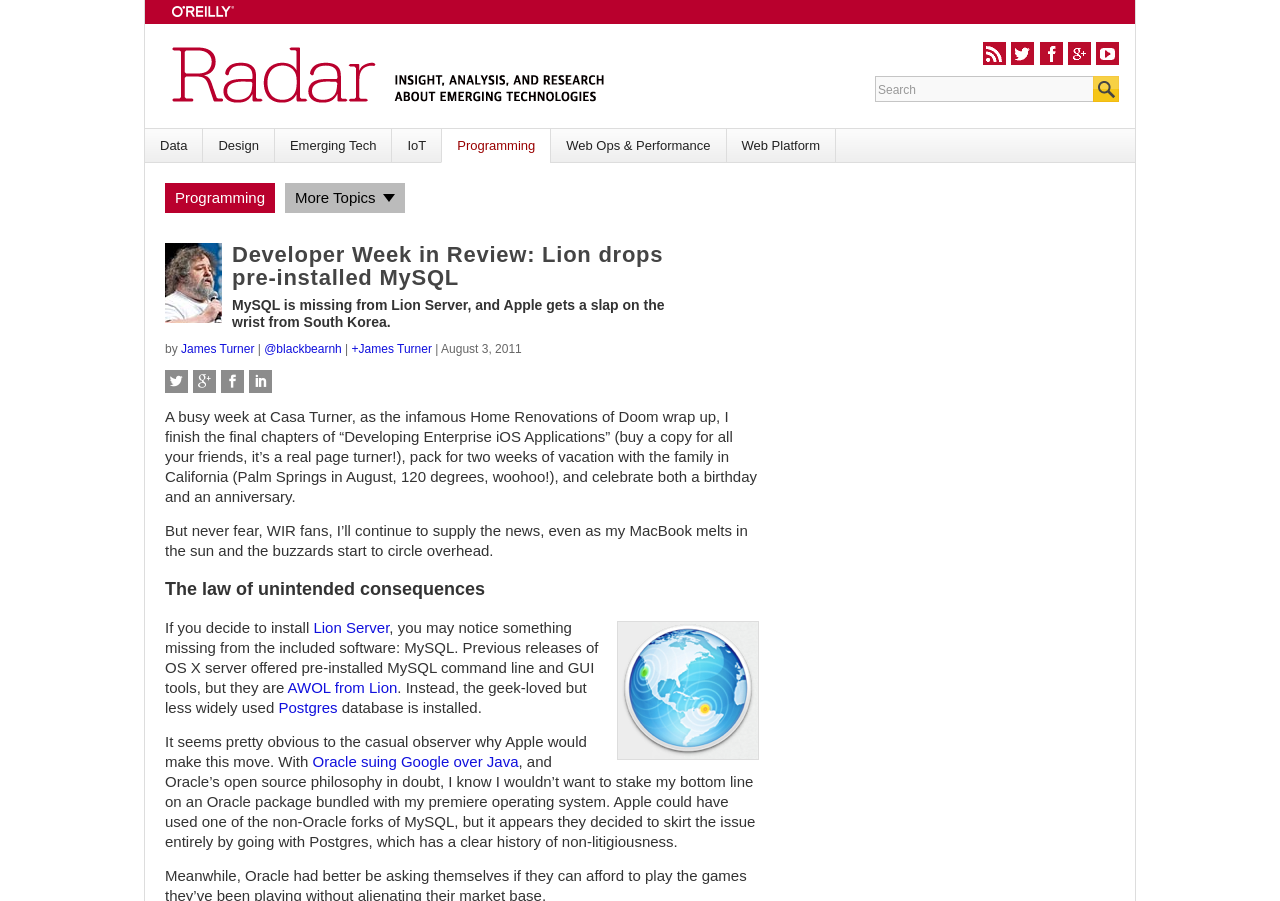Analyze the image and provide a detailed answer to the question: What is the alternative database mentioned in the article?

I found the alternative database mentioned in the article by reading the paragraph that discusses the absence of MySQL in Lion Server, where it is mentioned that Postgres is installed instead.